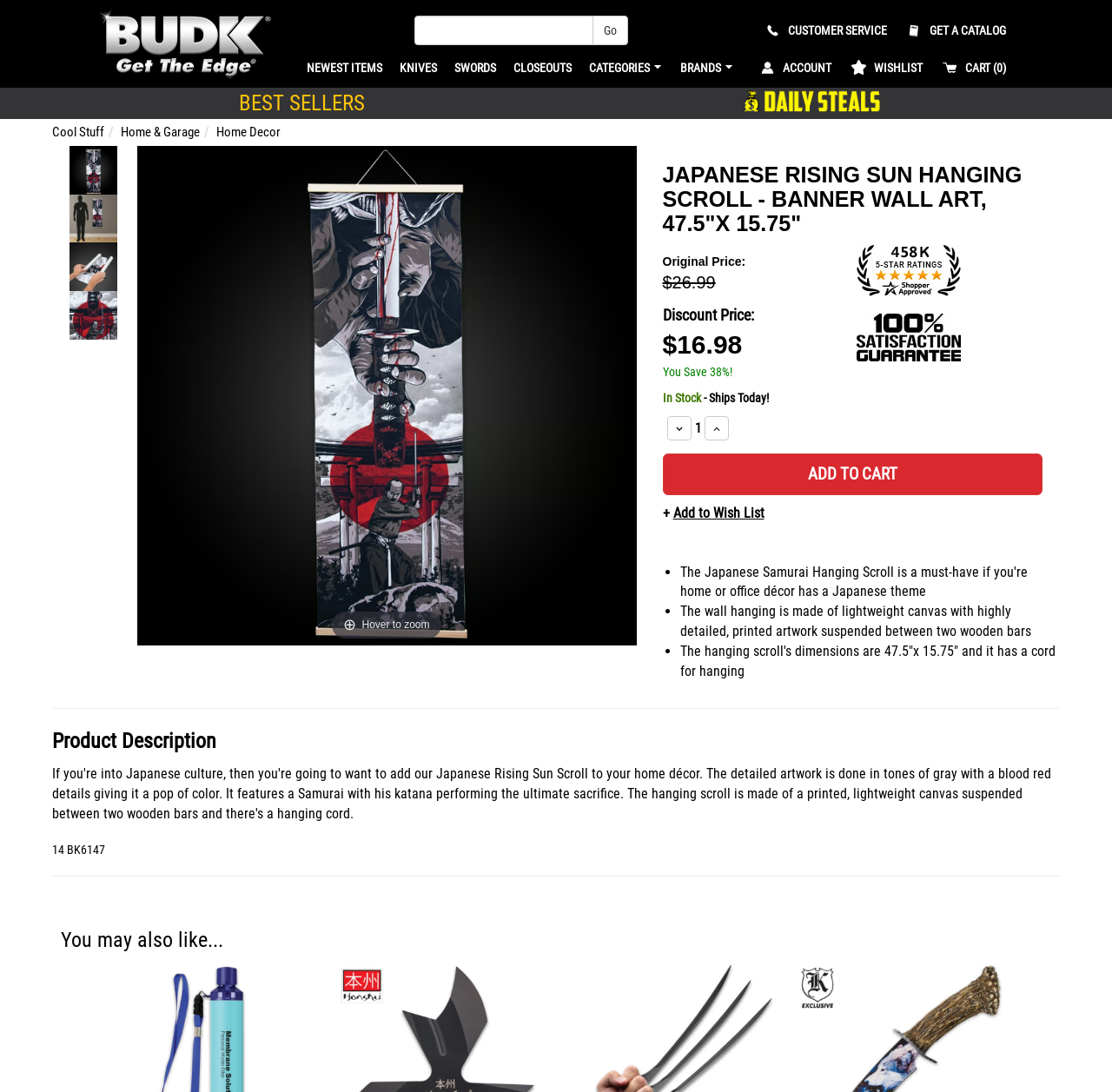Given the content of the image, can you provide a detailed answer to the question?
What is the award shown on the webpage?

The award shown on the webpage can be found in the product information section, where an image of the 'Shopper Award' is displayed.